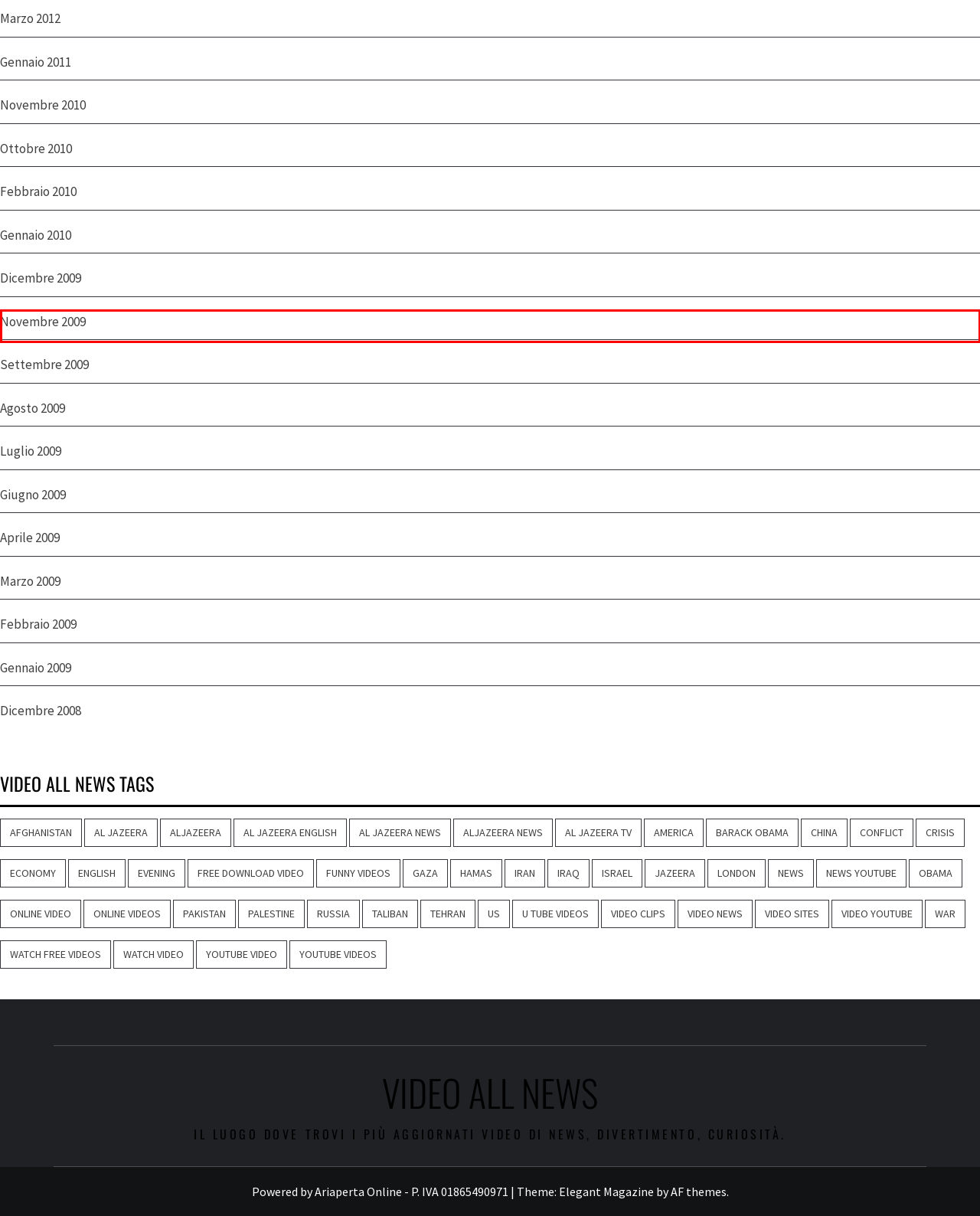You have a screenshot showing a webpage with a red bounding box highlighting an element. Choose the webpage description that best fits the new webpage after clicking the highlighted element. The descriptions are:
A. Tehran – Video all News
B. al jazeera tv – Video all News
C. video clips – Video all News
D. video sites – Video all News
E. Obama – Video all News
F. Novembre 2009 – Video all News
G. Taliban – Video all News
H. Settembre 2009 – Video all News

F